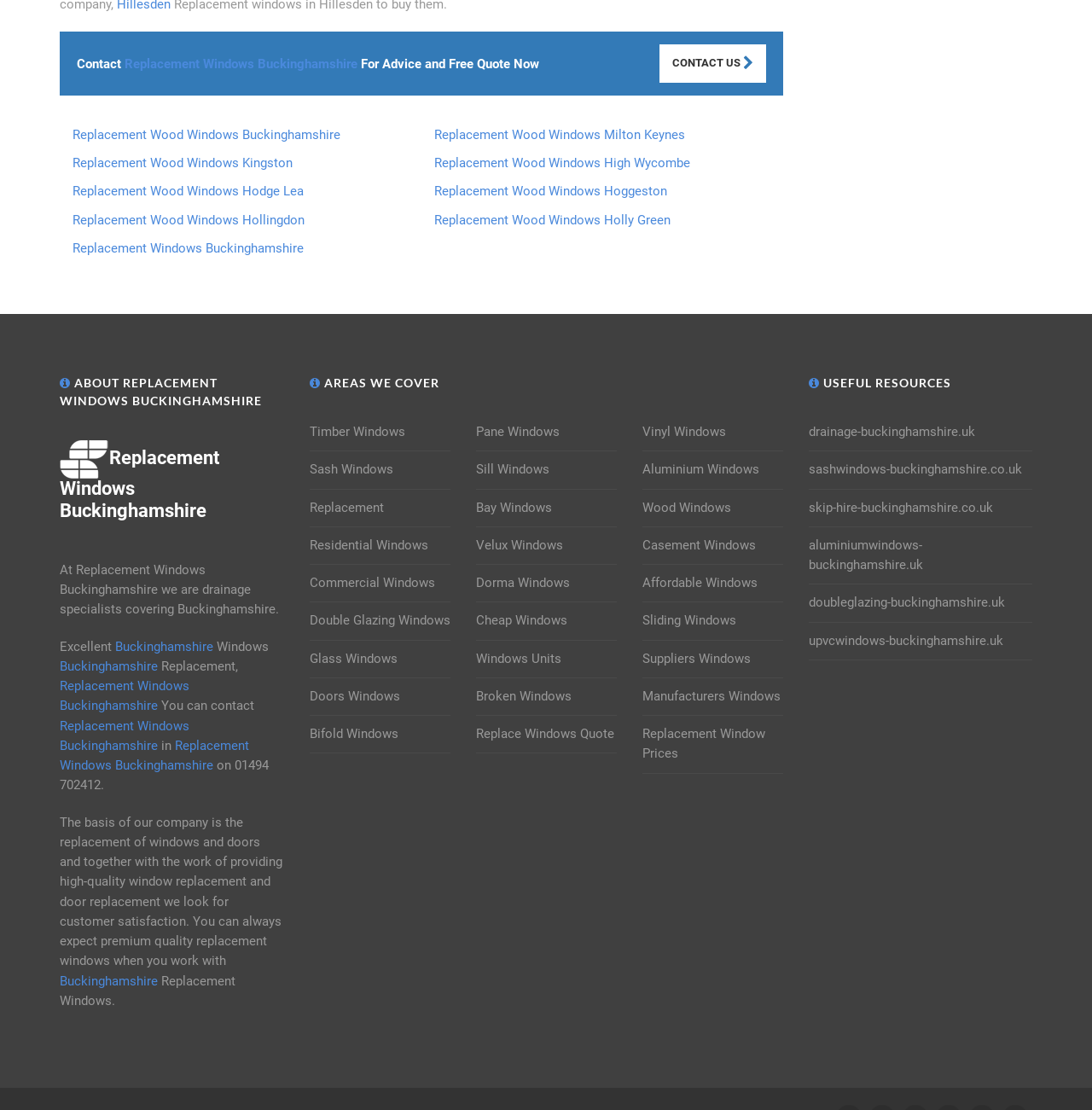Using the information from the screenshot, answer the following question thoroughly:
What areas does the company cover?

From the webpage content, specifically the links 'Replacement Wood Windows Buckinghamshire', 'Replacement Wood Windows Milton Keynes', 'Replacement Wood Windows Kingston', and others, it can be seen that the company covers Buckinghamshire and surrounding areas.